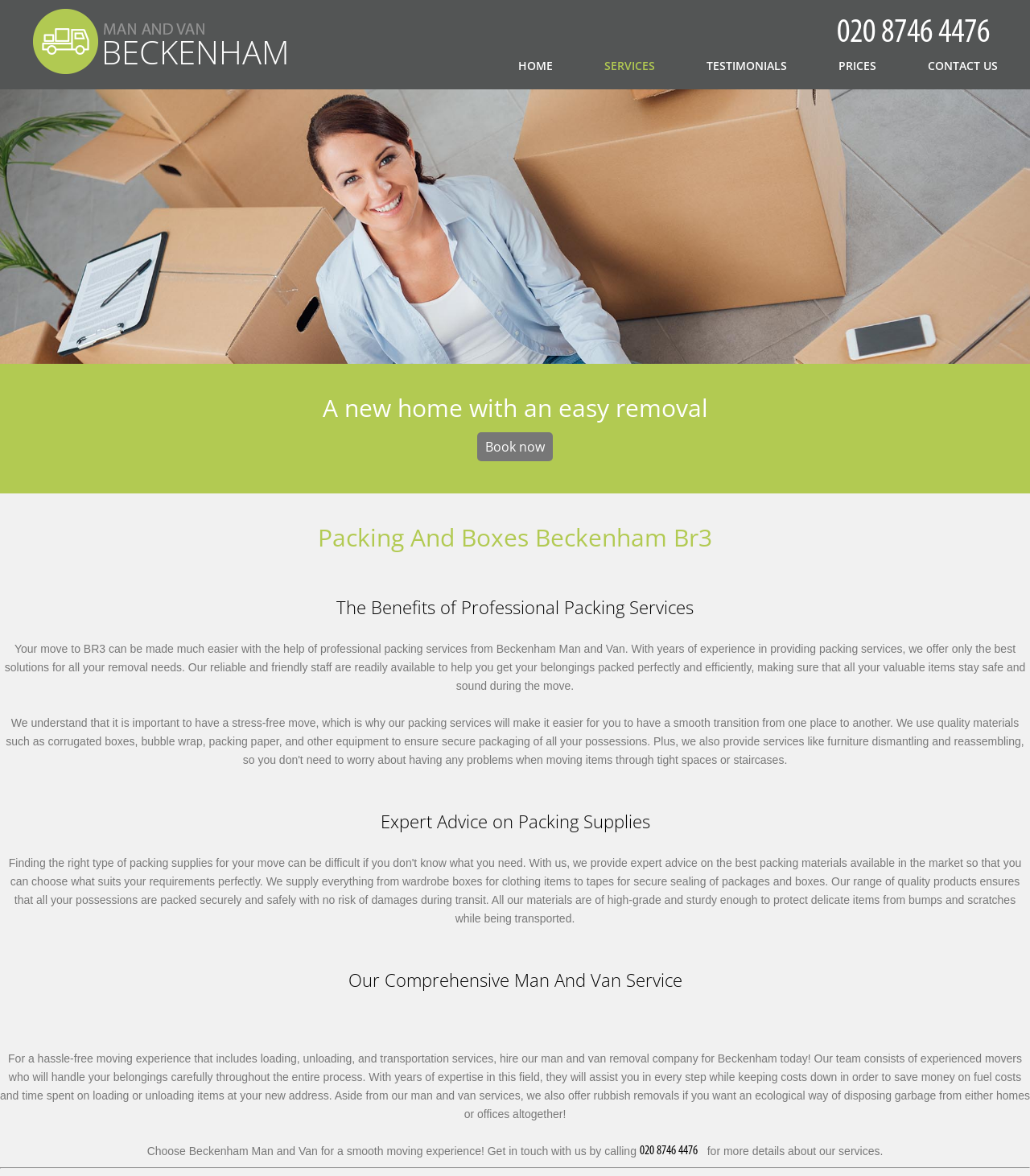How many navigation menu items are there?
Look at the screenshot and respond with a single word or phrase.

5